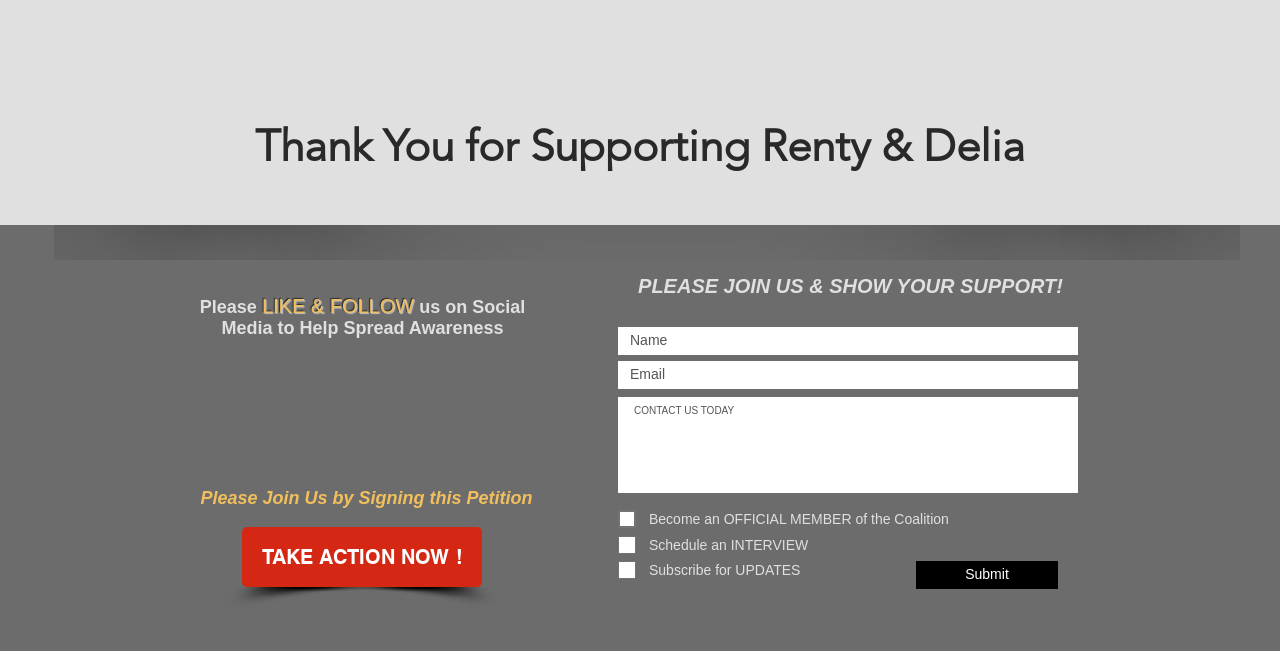Please find the bounding box coordinates of the element that needs to be clicked to perform the following instruction: "Check Become an OFFICIAL MEMBER of the Coalition checkbox". The bounding box coordinates should be four float numbers between 0 and 1, represented as [left, top, right, bottom].

[0.483, 0.787, 0.493, 0.807]